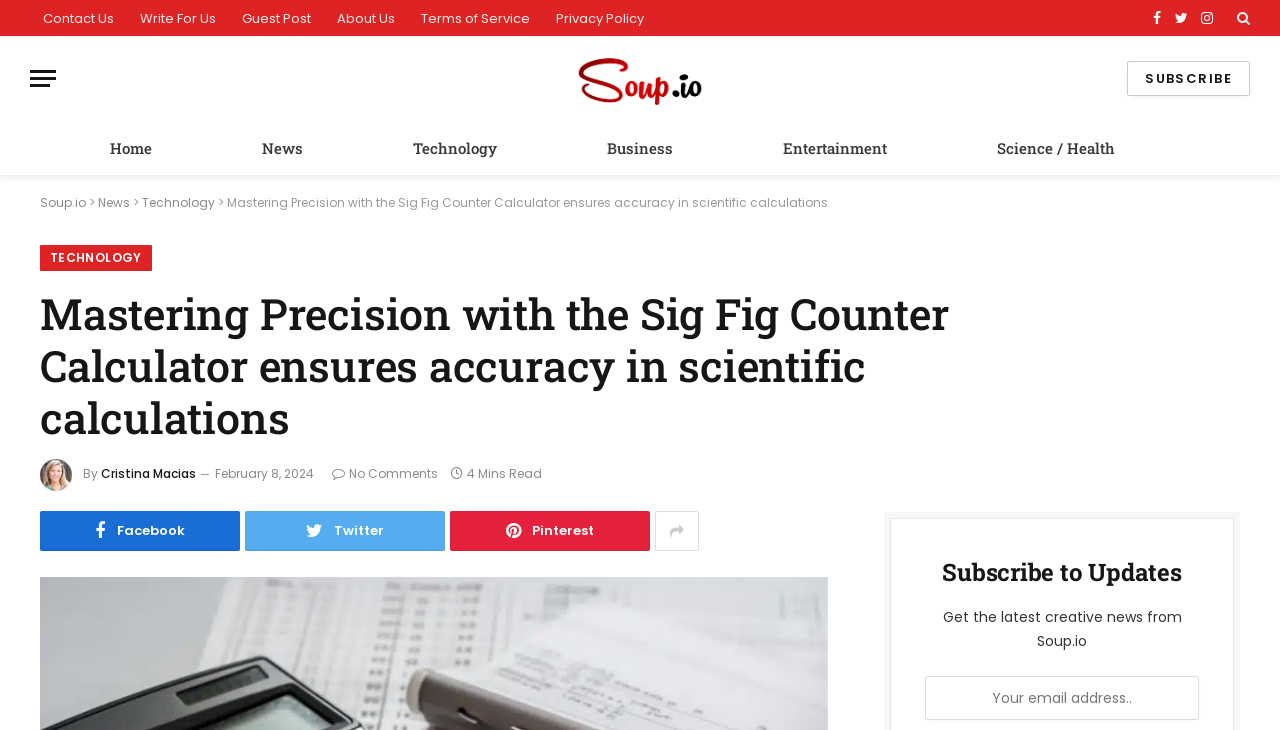Use a single word or phrase to answer the following:
How many minutes does it take to read the article?

4 Mins